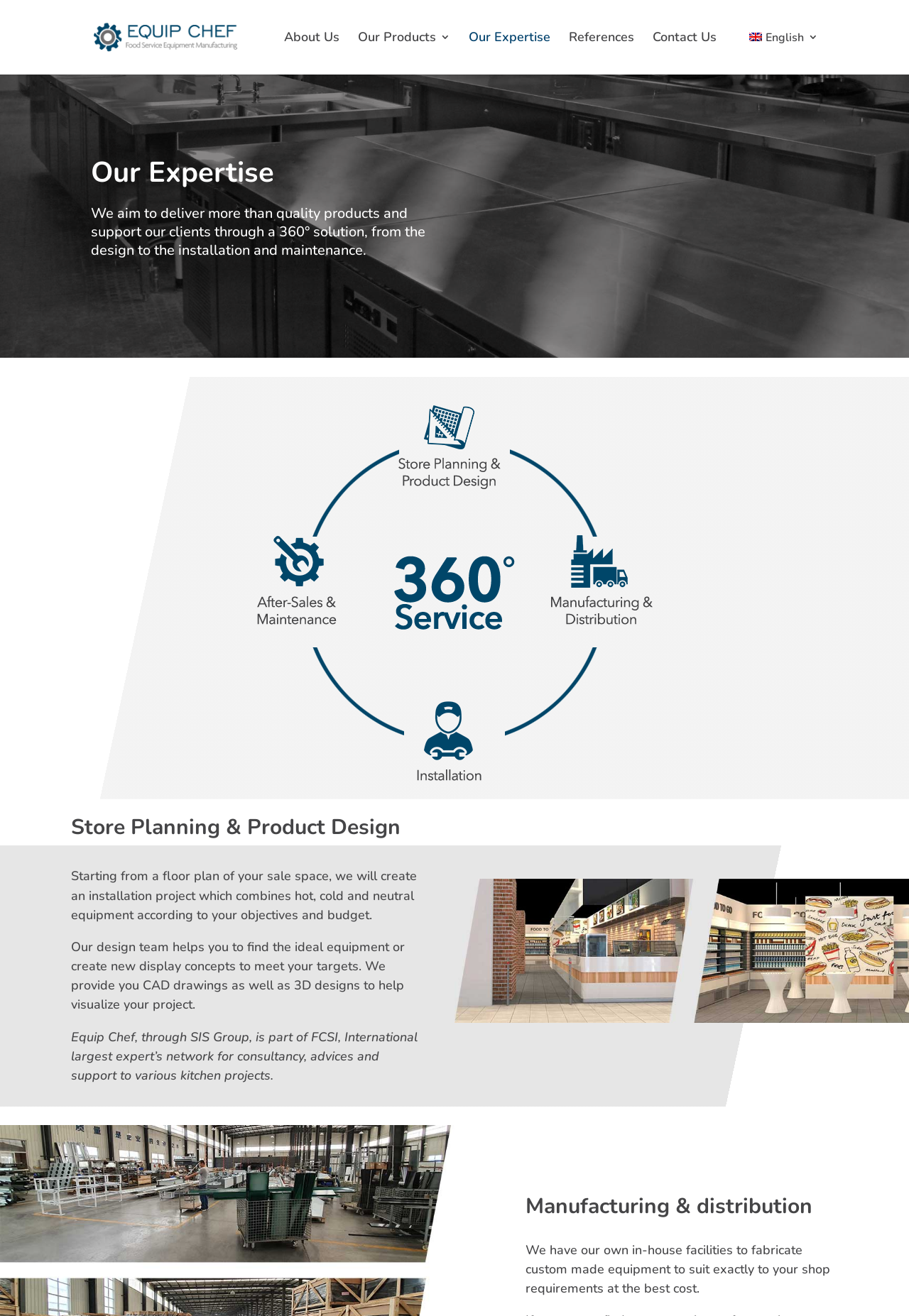What is the scope of Equipchef China's support?
Refer to the image and provide a detailed answer to the question.

The webpage mentions that Equipchef China aims to deliver more than quality products and support clients through a 360-degree solution, from the design to the installation and maintenance of commercial kitchen equipment.